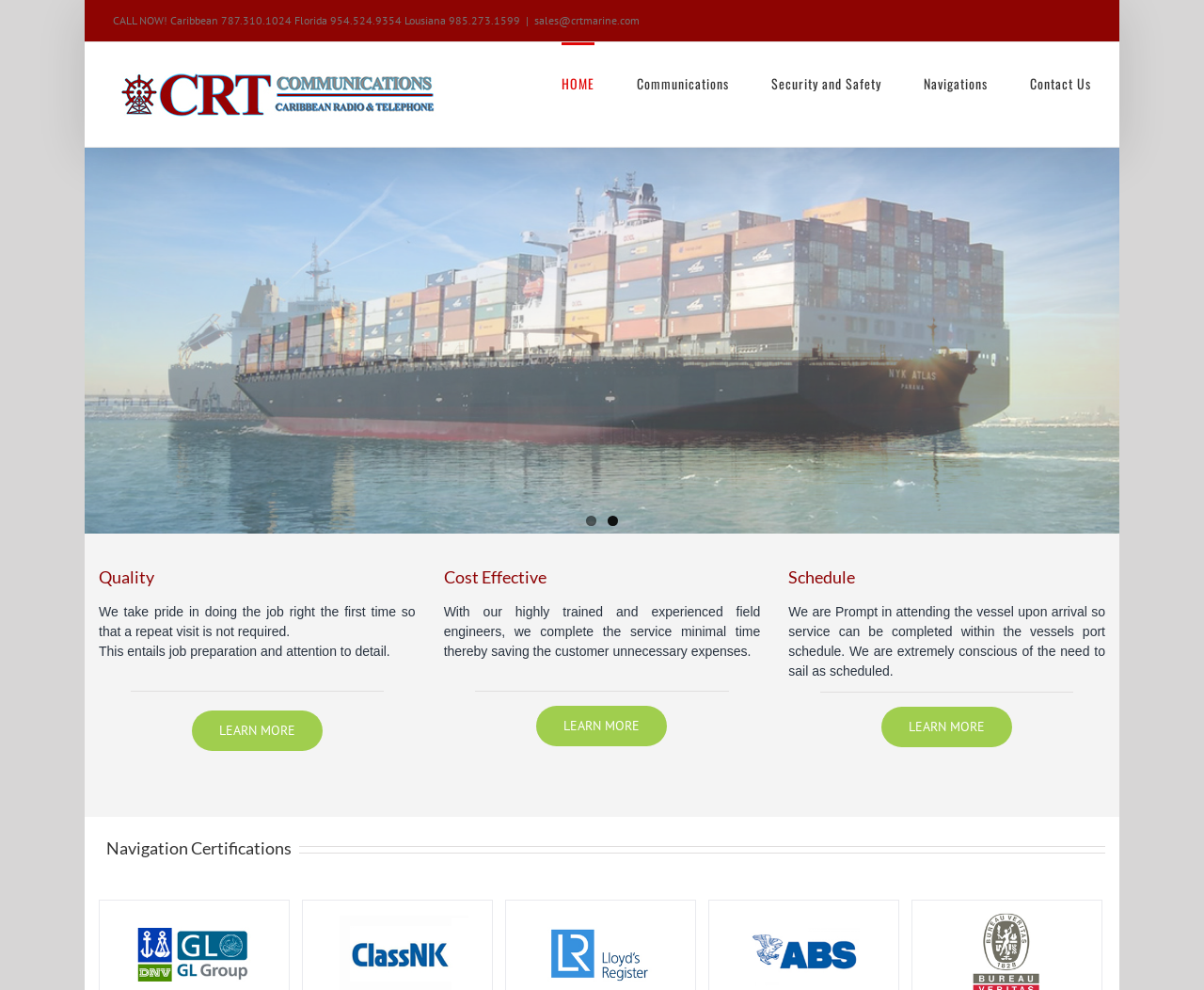Locate the bounding box coordinates of the area where you should click to accomplish the instruction: "Learn more about Quality".

[0.159, 0.718, 0.268, 0.759]